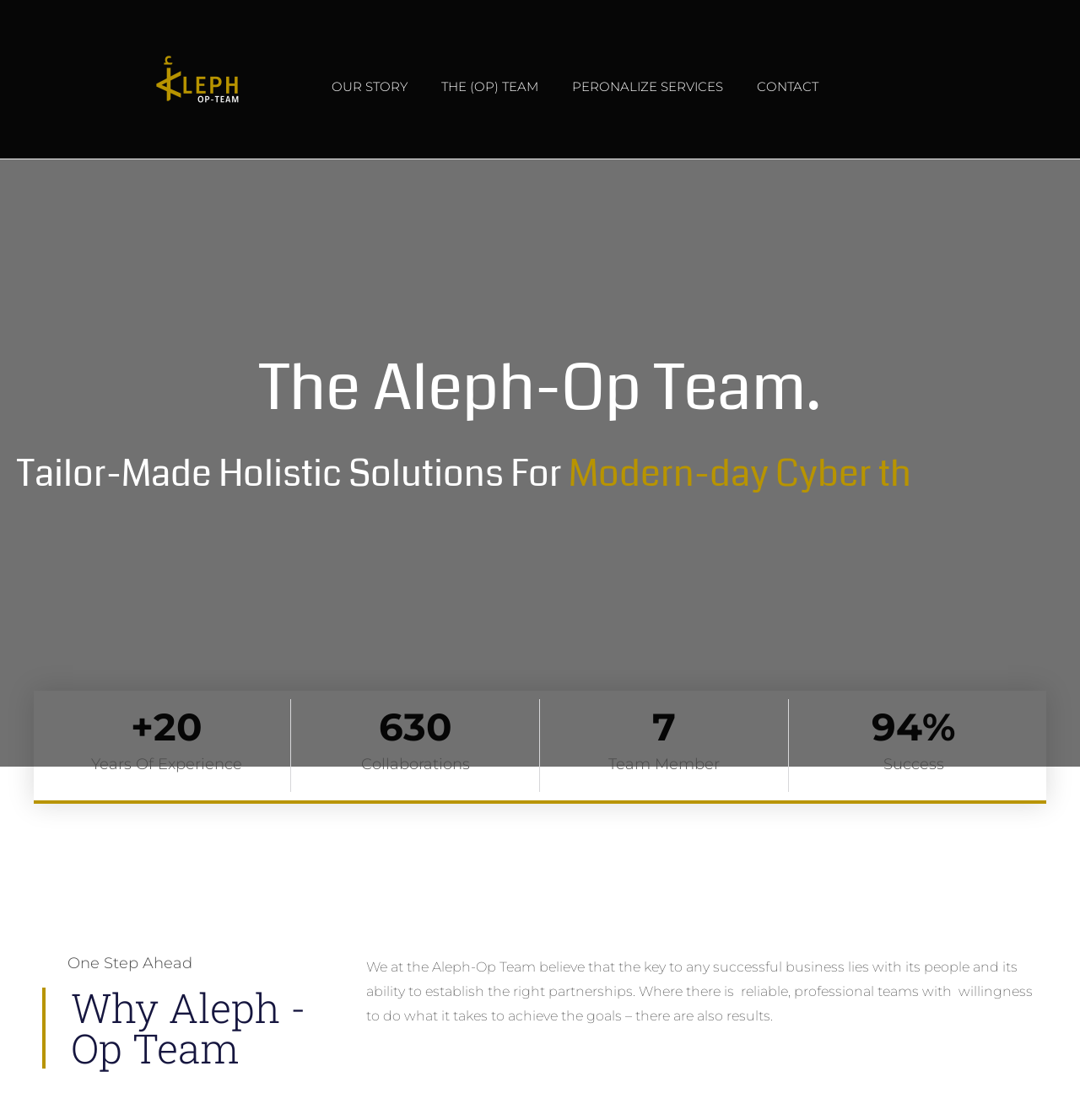What is the success rate of the team?
Can you provide a detailed and comprehensive answer to the question?

The success rate of the team can be found in the StaticText '94%' which is located near the middle of the webpage, accompanied by the text 'Success'.